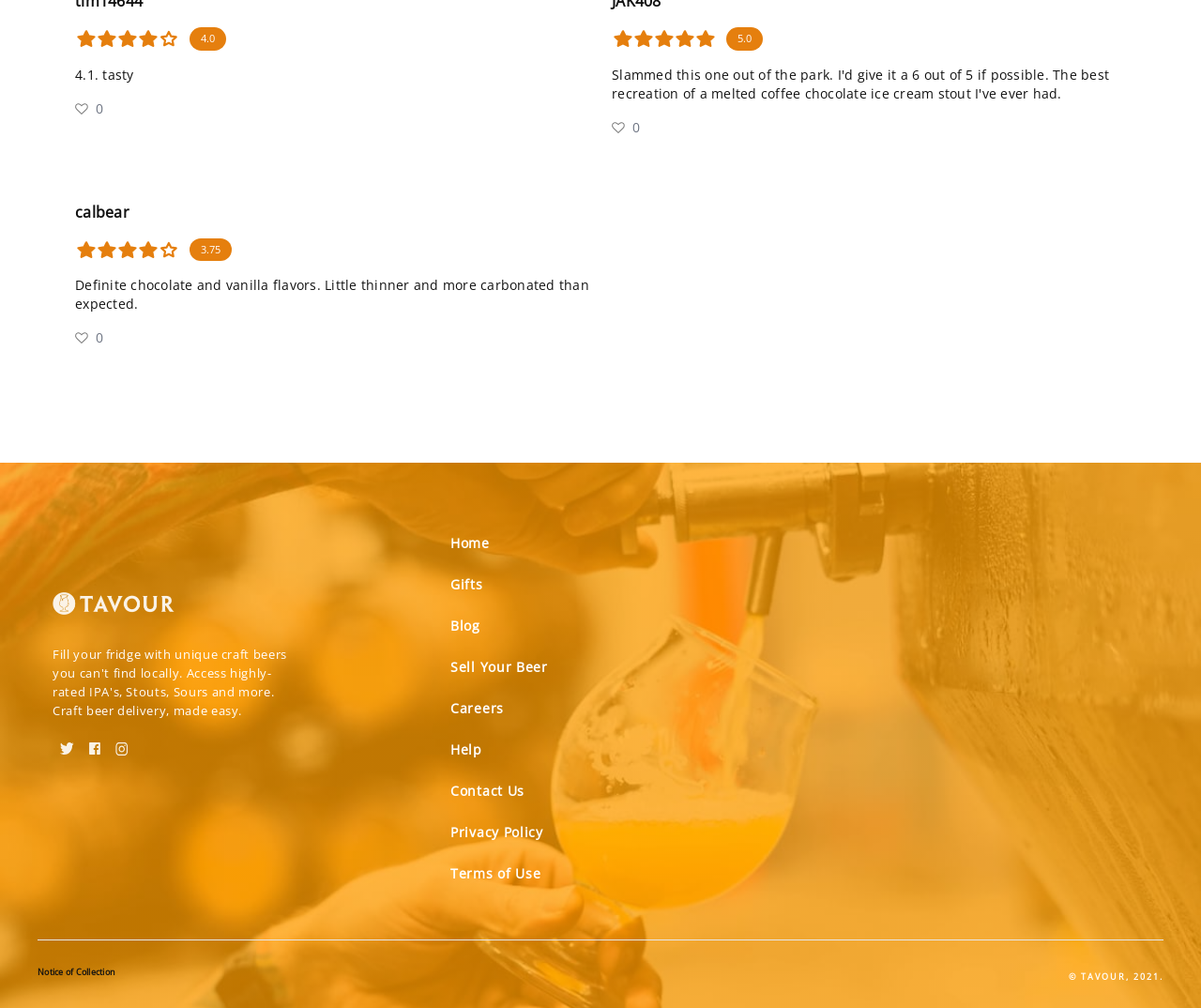Could you find the bounding box coordinates of the clickable area to complete this instruction: "click the Twitter logo"?

[0.044, 0.729, 0.068, 0.744]